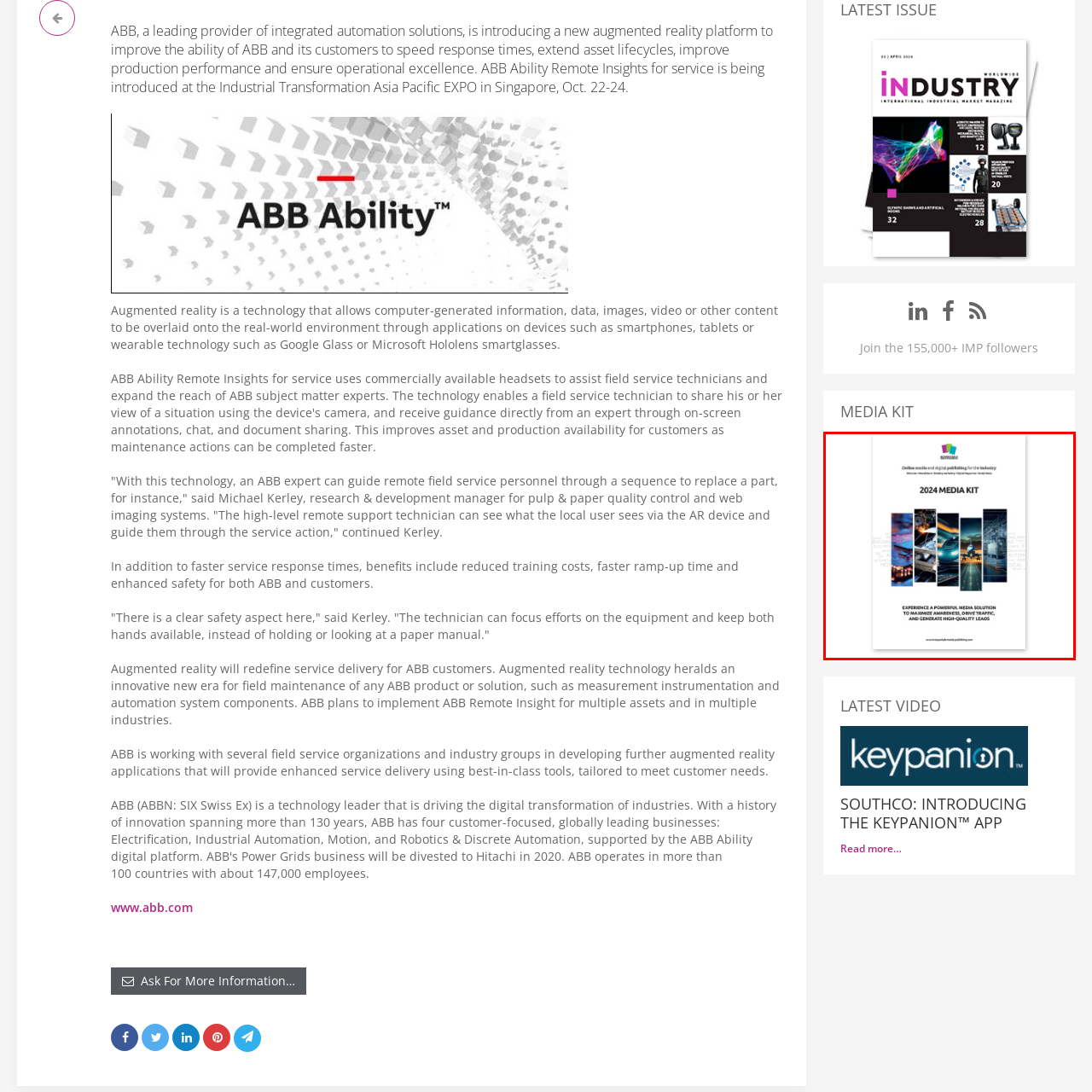What is the purpose of the 2024 Media Kit?
Inspect the image portion within the red bounding box and deliver a detailed answer to the question.

The tagline 'EXPERIENCE A POWERFUL MEDIA SOLUTION TO MAXIMIZE AWARENESS, DRIVE TRAFFIC, AND GENERATE HIGH-QUALITY LEADS' emphasizes the kit's purpose to enhance visibility and engagement for potential clients and partners.